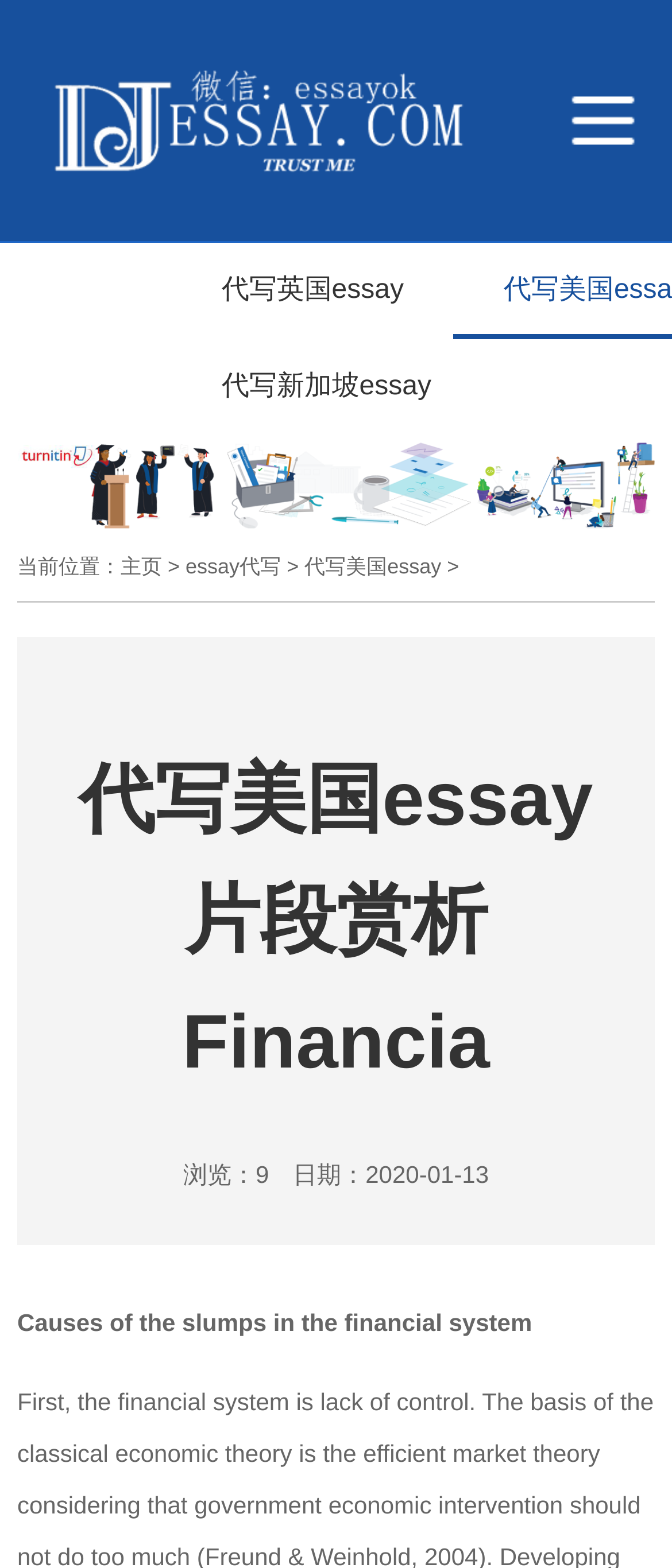Could you highlight the region that needs to be clicked to execute the instruction: "View 代写美国essay"?

[0.453, 0.477, 0.657, 0.492]